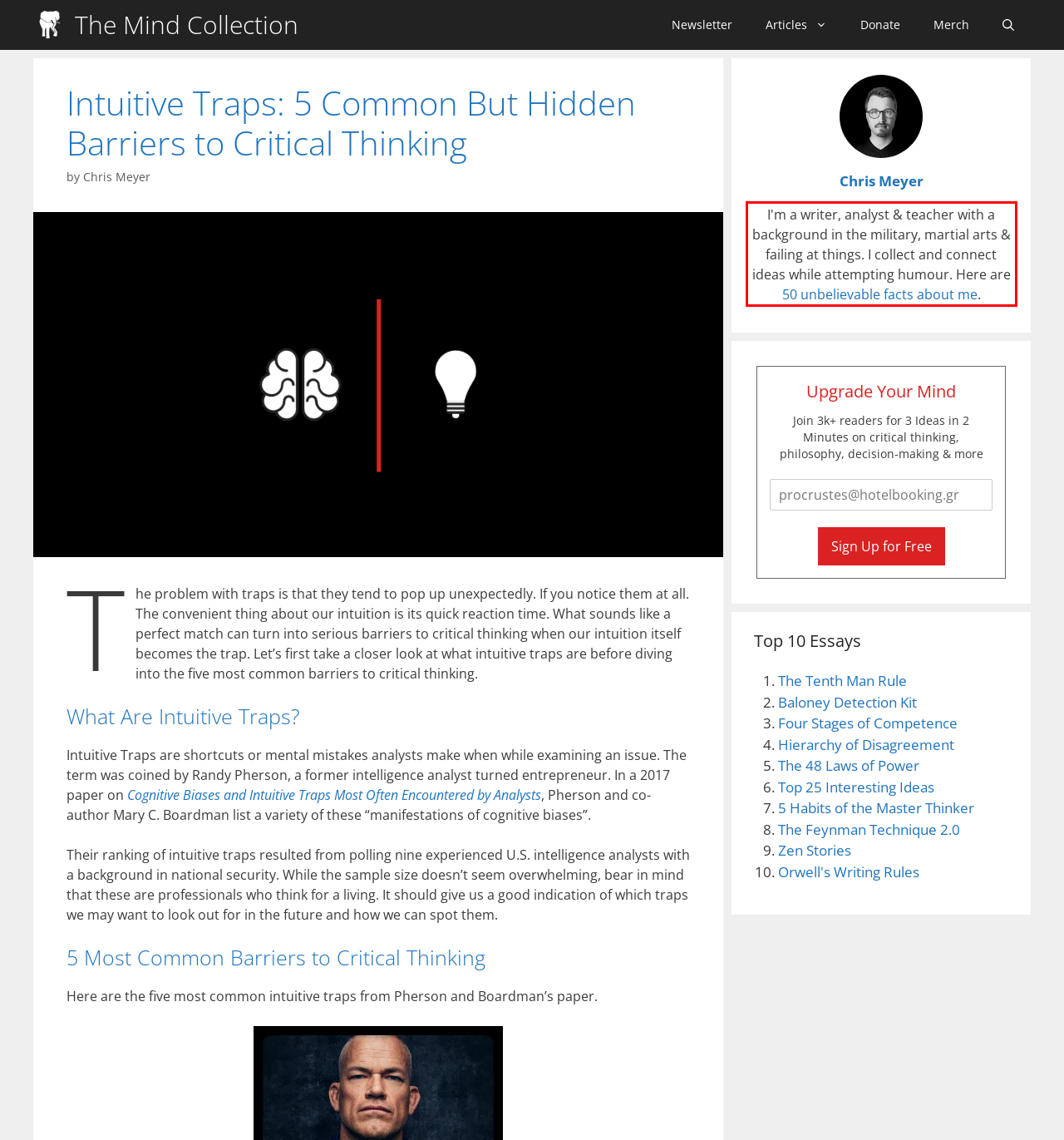In the screenshot of the webpage, find the red bounding box and perform OCR to obtain the text content restricted within this red bounding box.

I'm a writer, analyst & teacher with a background in the military, martial arts & failing at things. I collect and connect ideas while attempting humour. Here are 50 unbelievable facts about me.